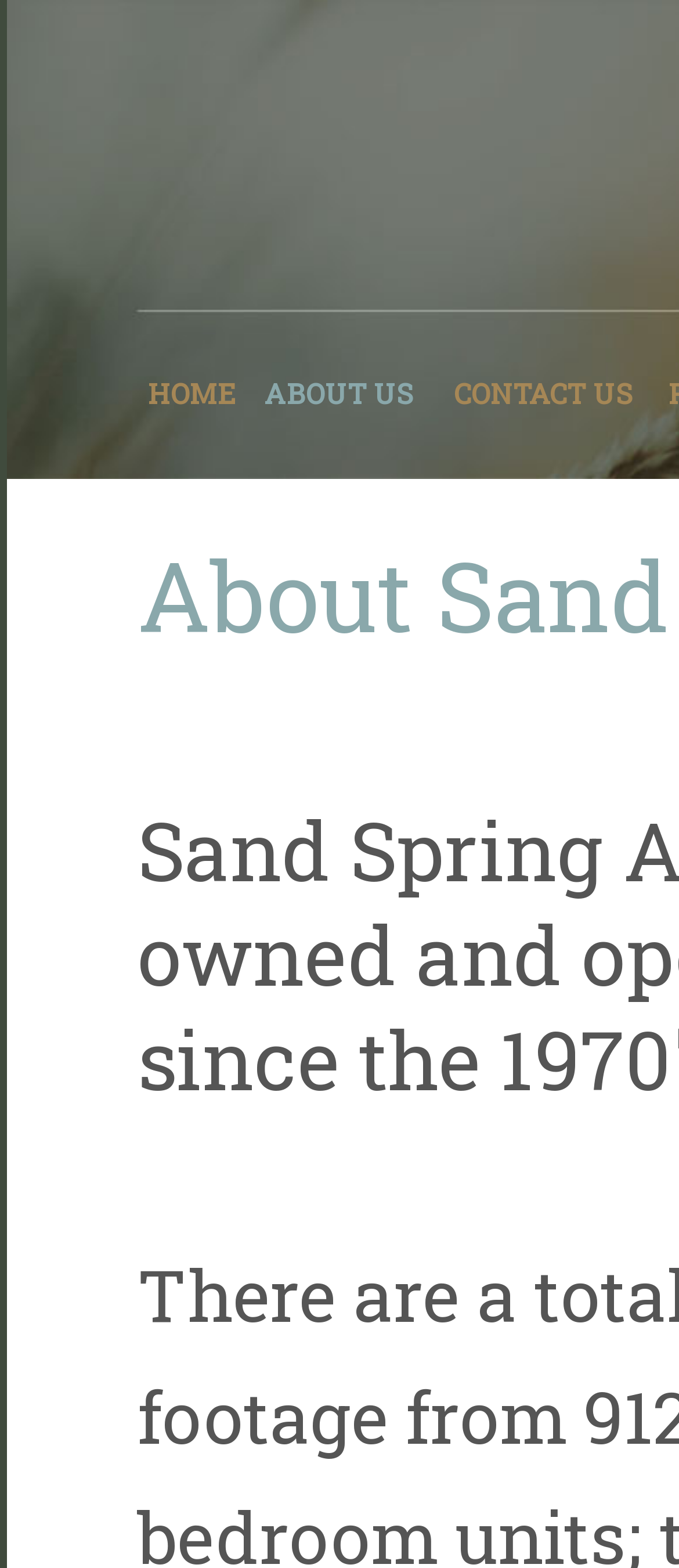Are all menu items links? Based on the screenshot, please respond with a single word or phrase.

Yes